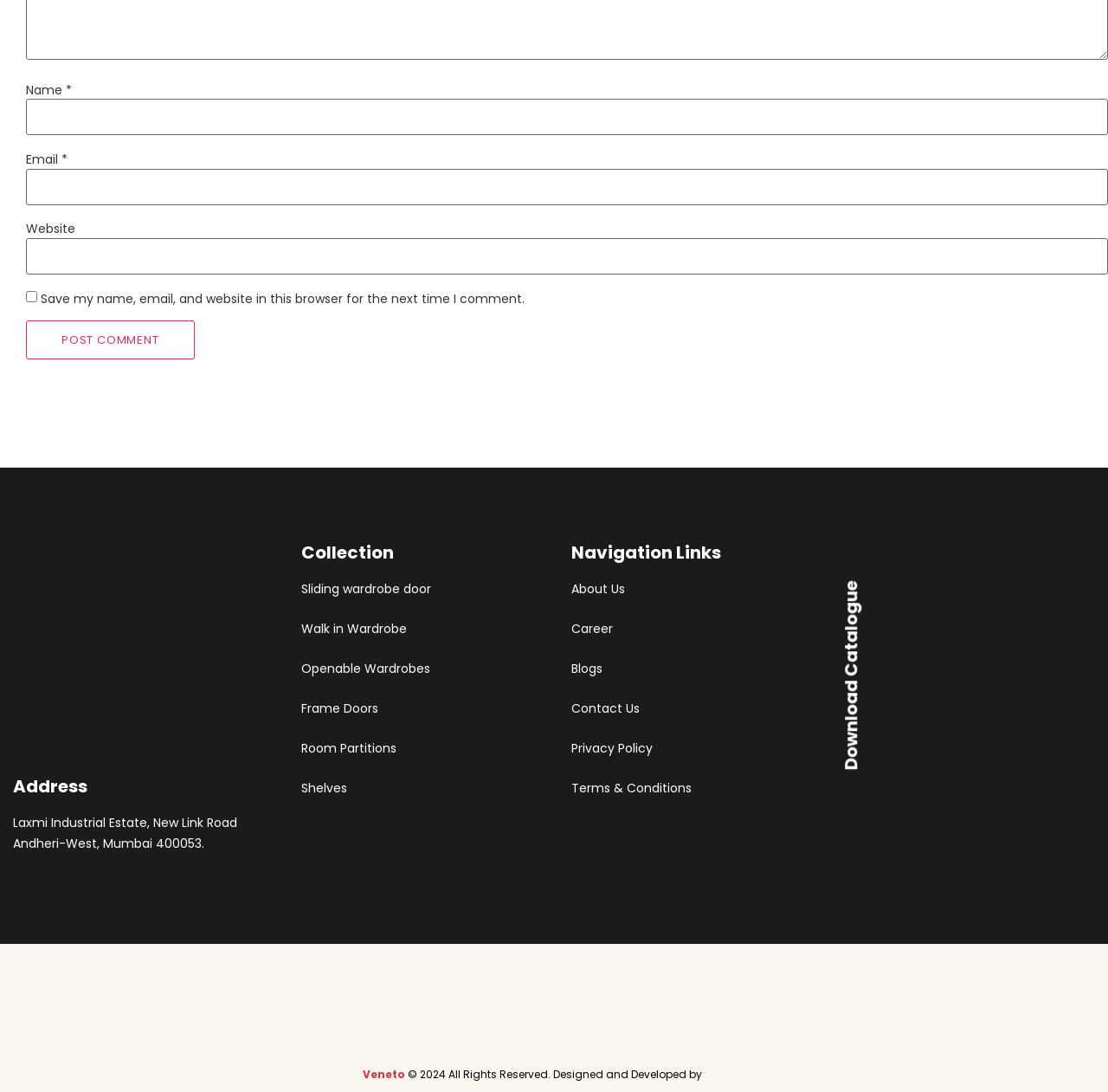Please answer the following question using a single word or phrase: 
What is the label of the first textbox?

Name